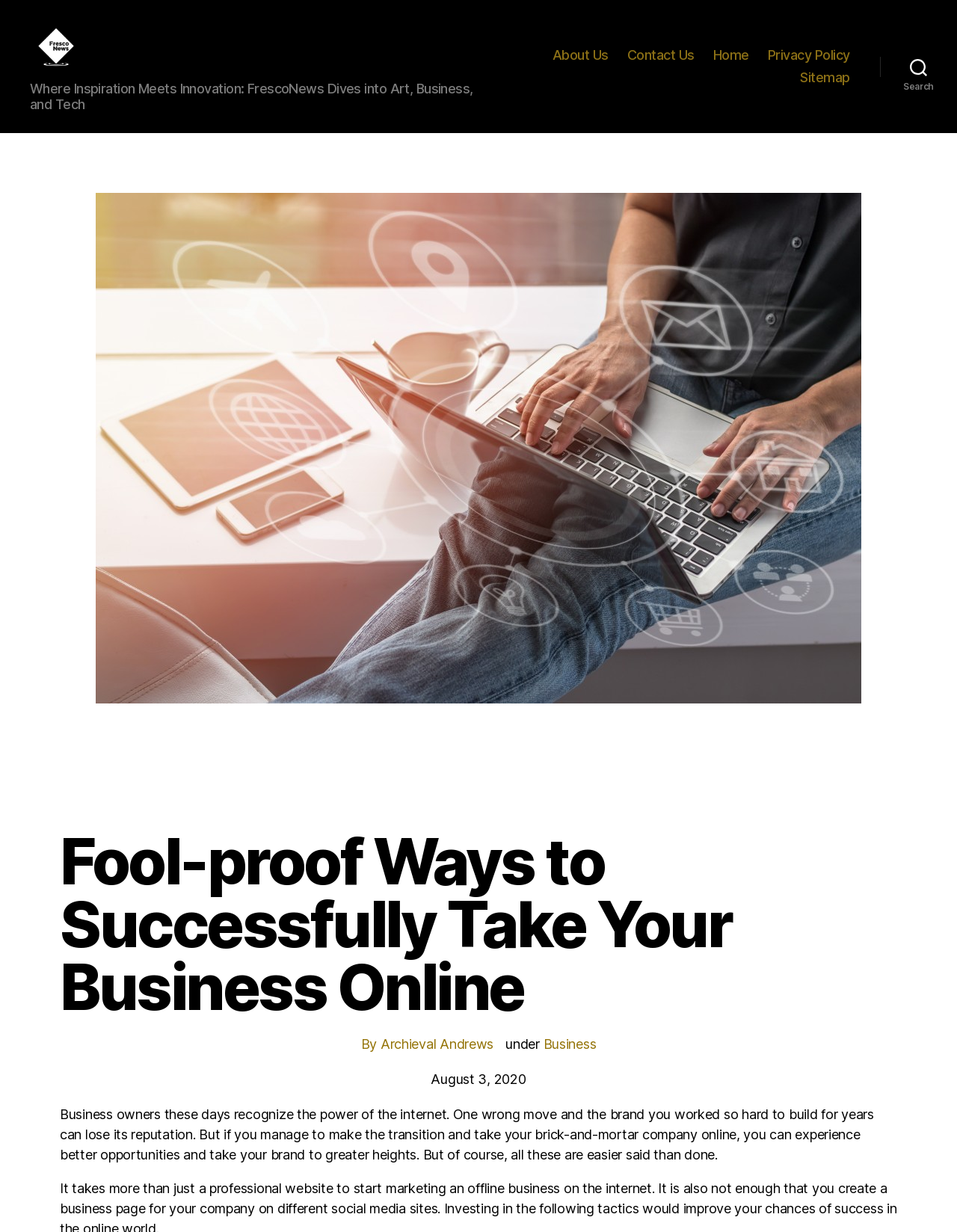Based on the element description Sitemap, identify the bounding box coordinates for the UI element. The coordinates should be in the format (top-left x, top-left y, bottom-right x, bottom-right y) and within the 0 to 1 range.

[0.839, 0.062, 0.888, 0.076]